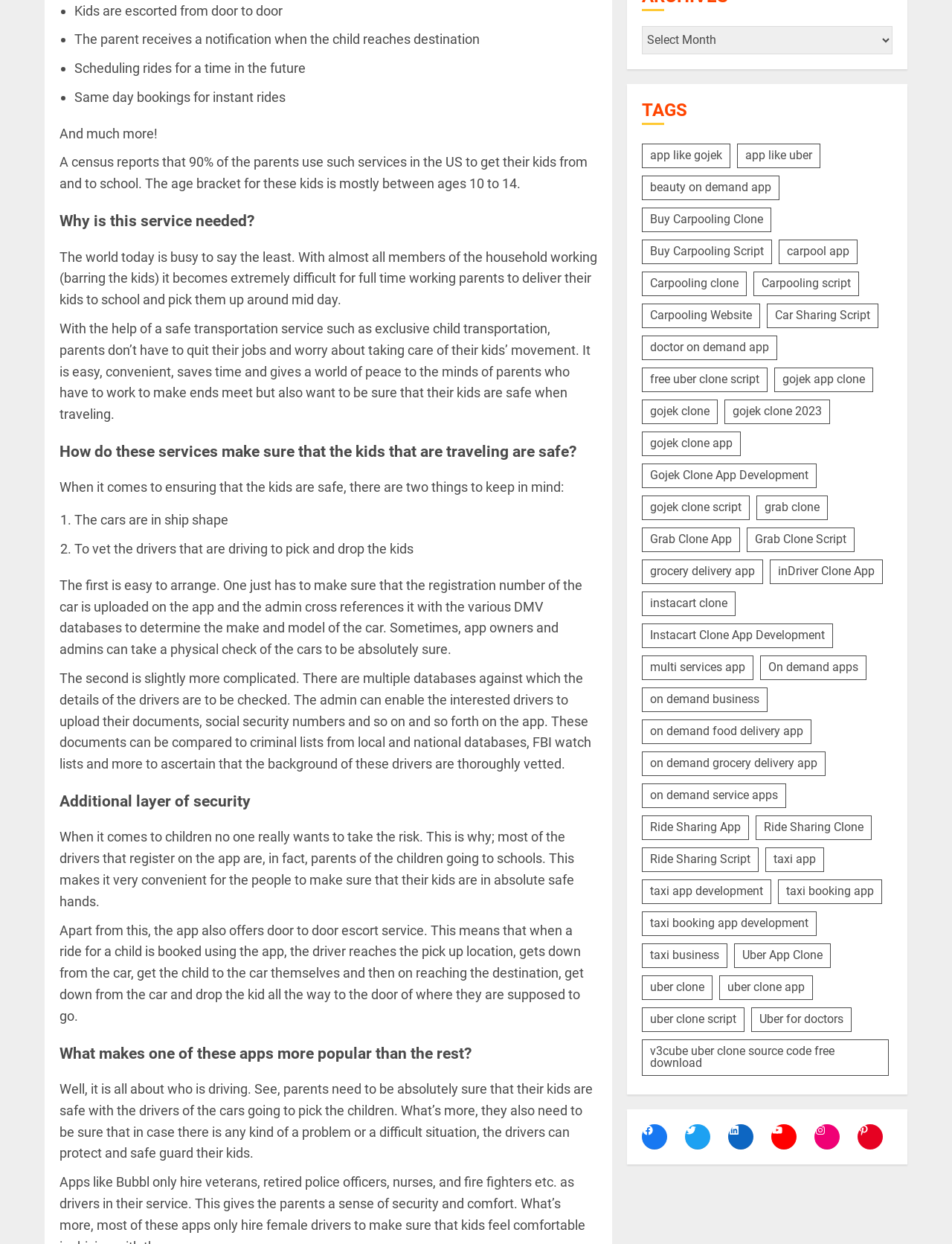Why do parents prefer to use this service?
Refer to the screenshot and answer in one word or phrase.

For convenience and peace of mind